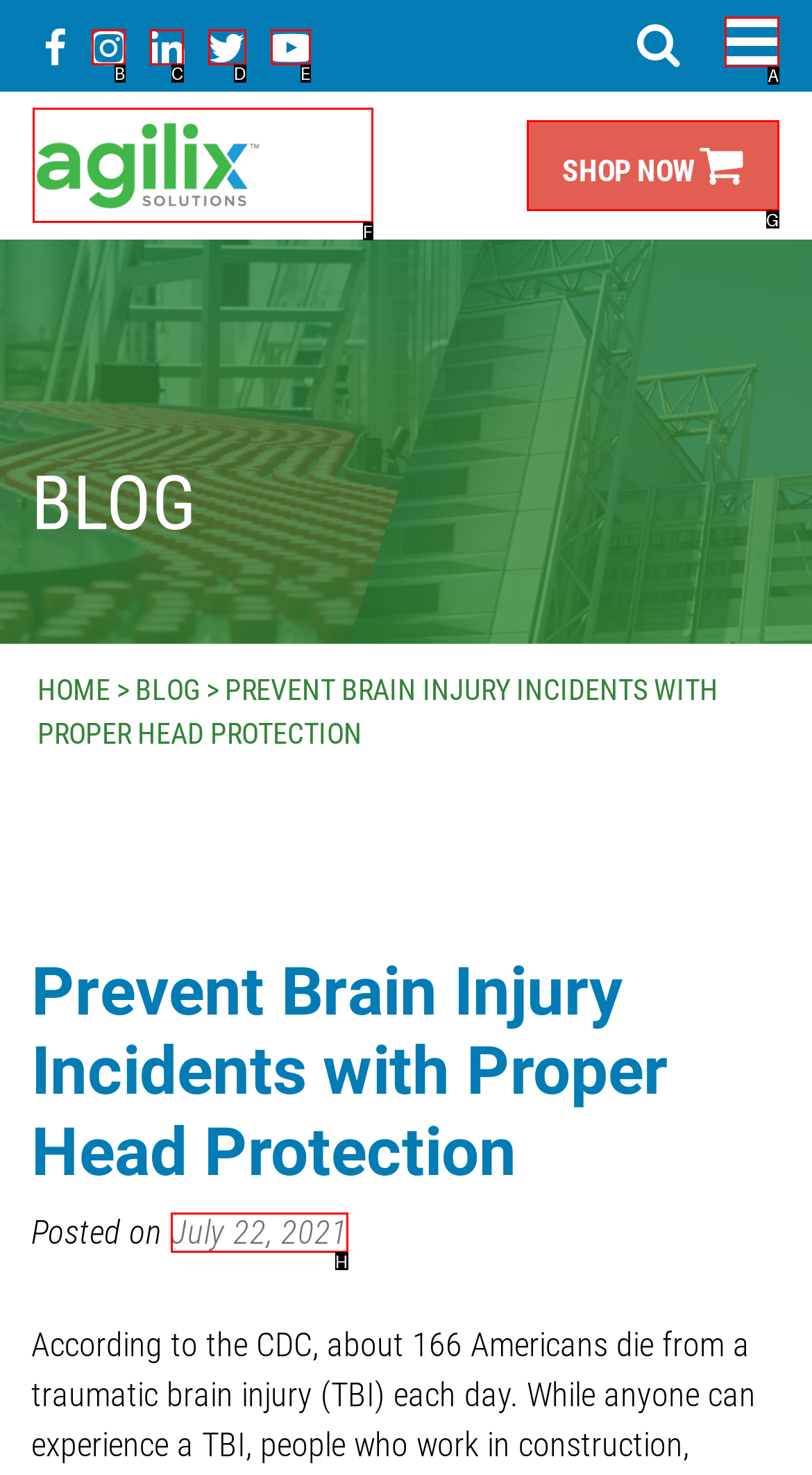Determine which HTML element should be clicked for this task: Visit the Agilix Solutions homepage
Provide the option's letter from the available choices.

F